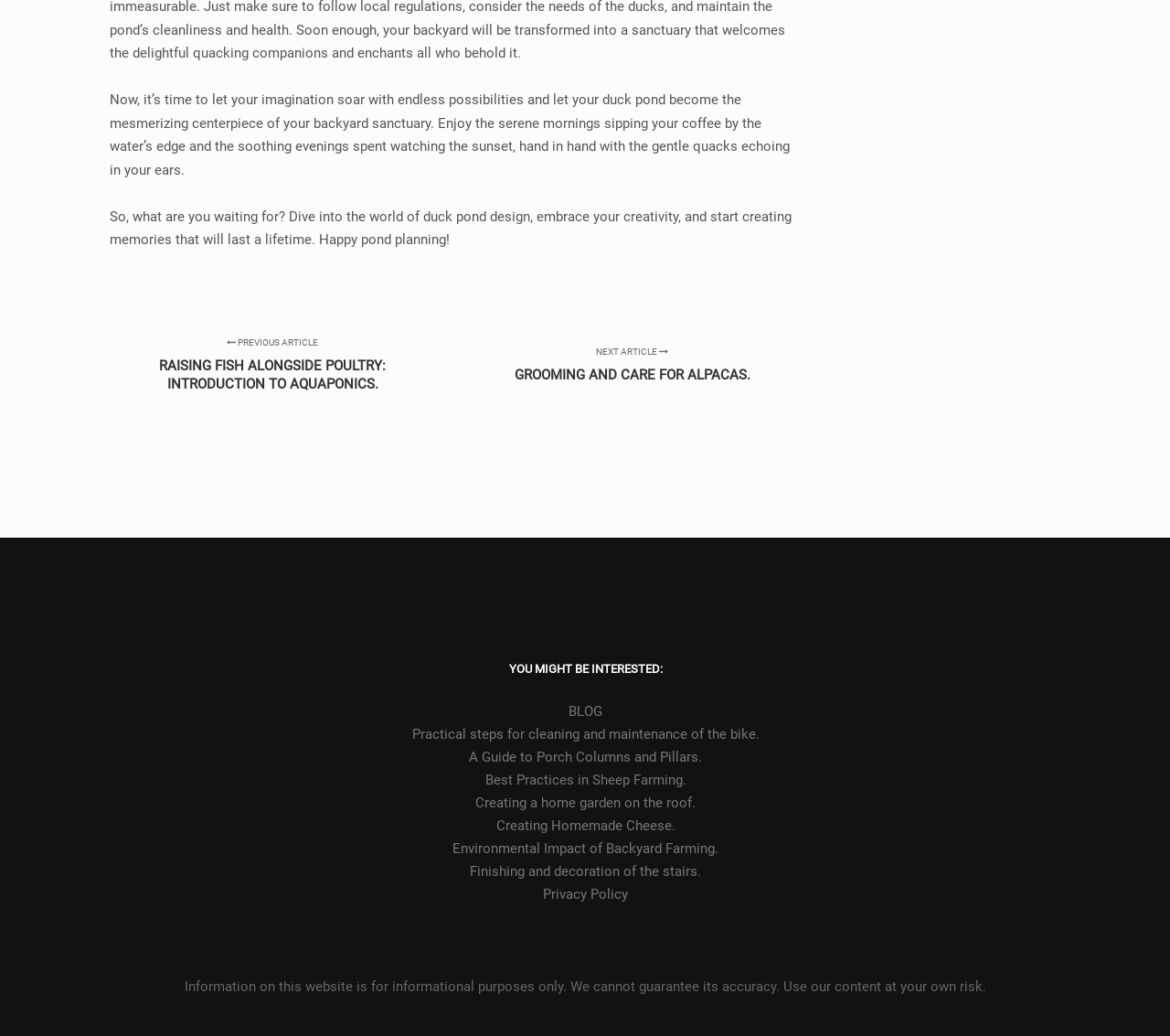Please respond in a single word or phrase: 
What is the main topic of the webpage?

Duck pond design